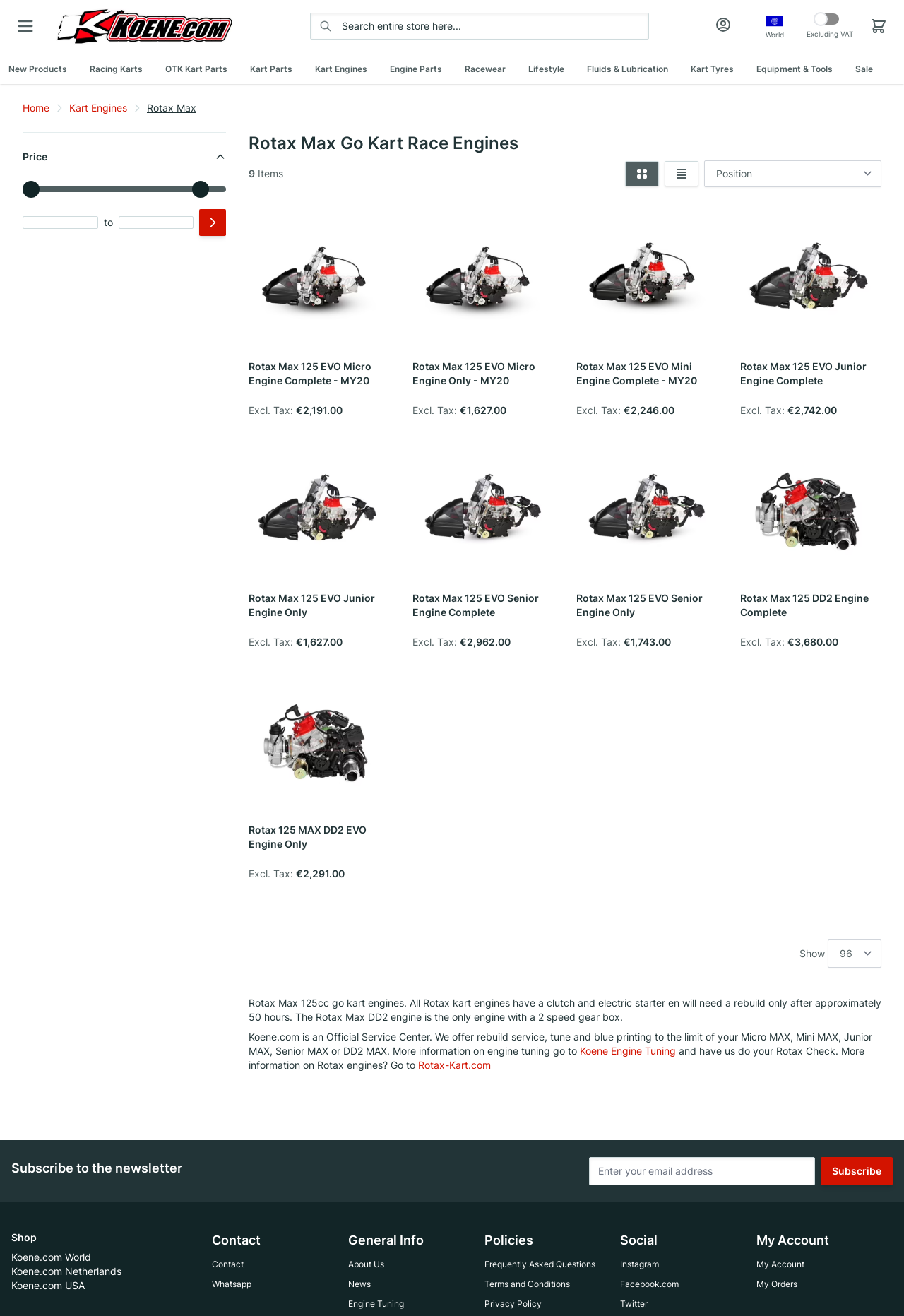What is the function of the button with a shopping cart icon?
Look at the image and answer with only one word or phrase.

Add to Cart